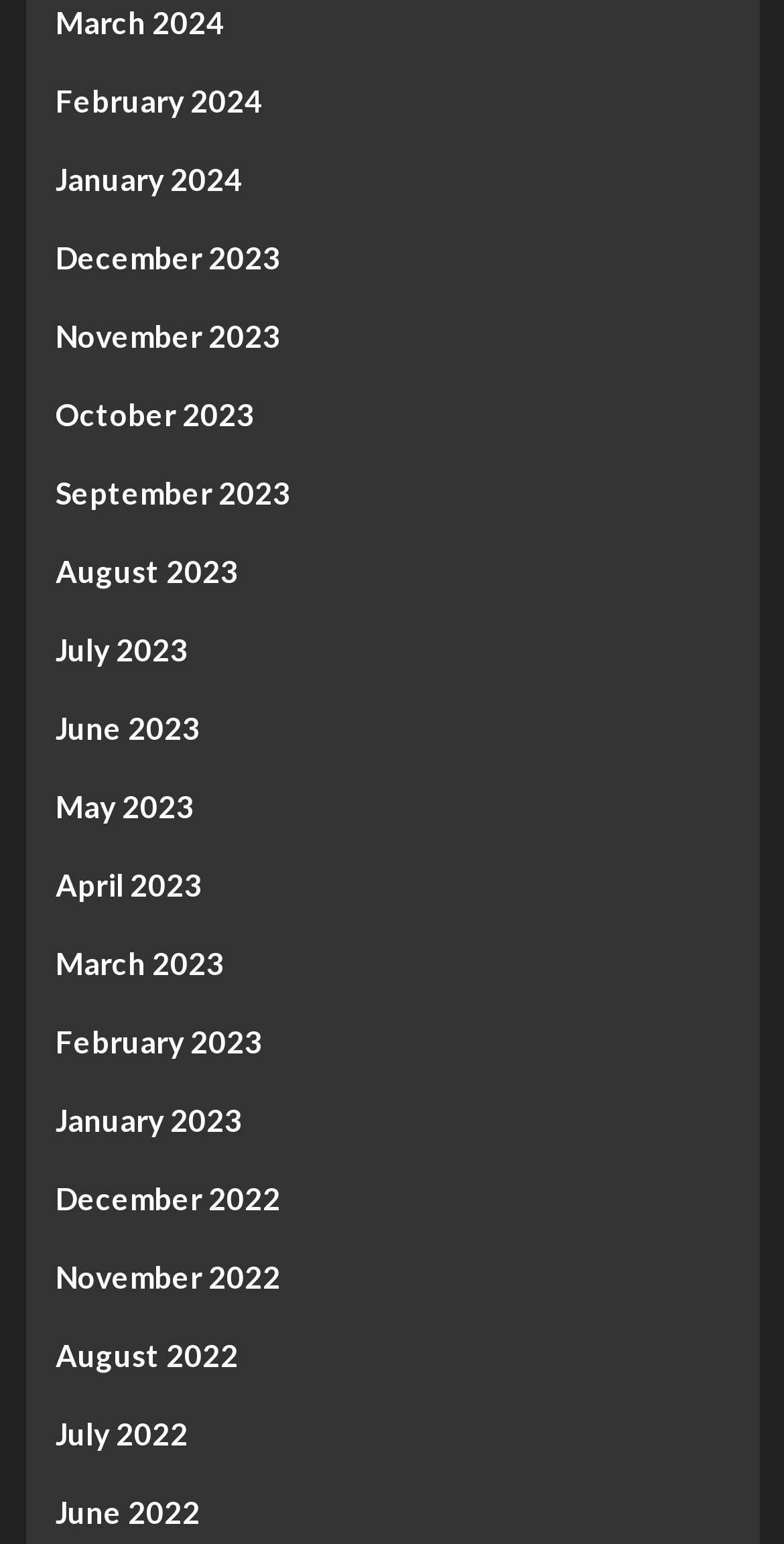Provide a short answer using a single word or phrase for the following question: 
How many months are listed in total?

15